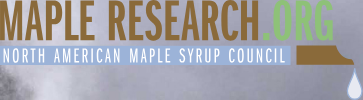Using the information in the image, could you please answer the following question in detail:
What do the earthy tones in the design elements represent?

The use of earthy tones in the design elements of the logo and title can be interpreted as a representation of the connection to nature and maple production. This is because earthy tones are often associated with natural environments and the outdoors, which is fitting given the context of maple syrup production.